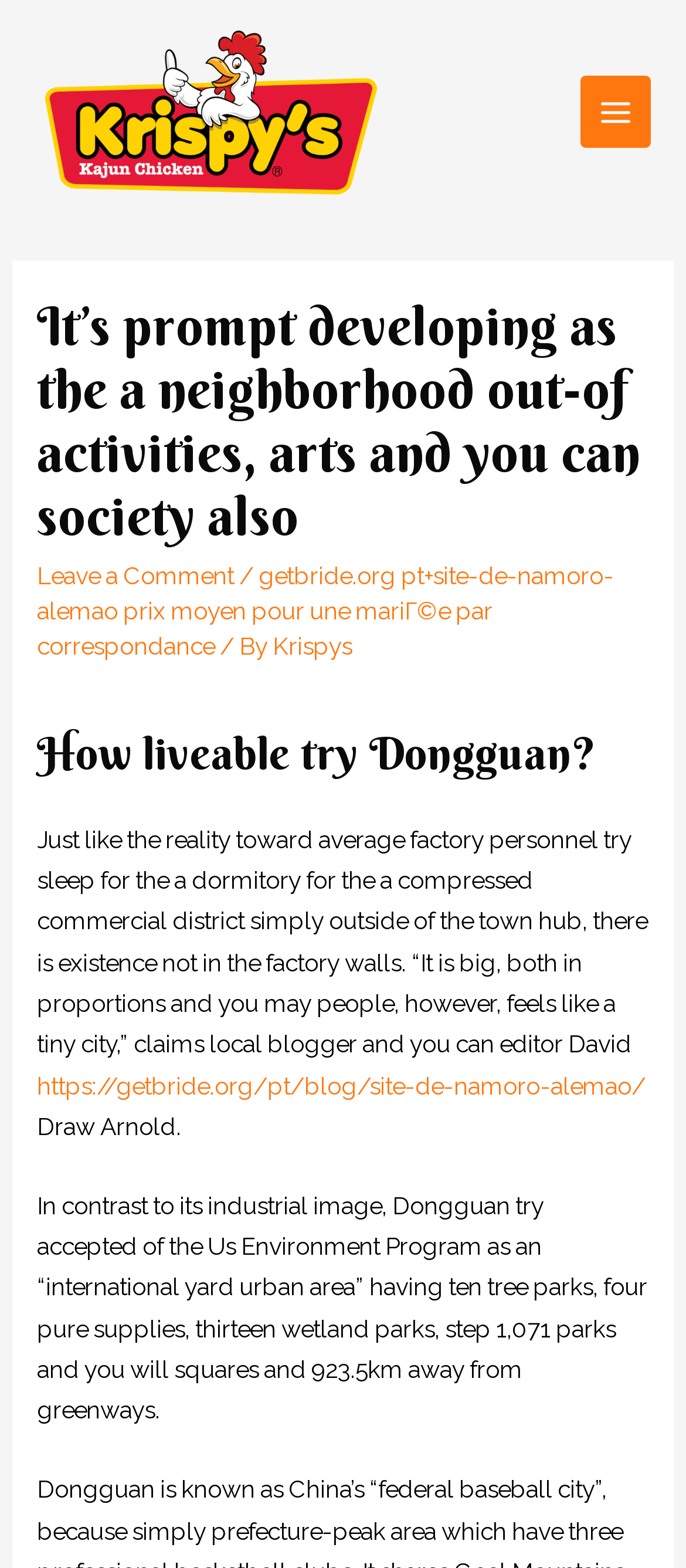Provide the bounding box coordinates for the UI element that is described by this text: "Main Menu". The coordinates should be in the form of four float numbers between 0 and 1: [left, top, right, bottom].

[0.845, 0.049, 0.949, 0.094]